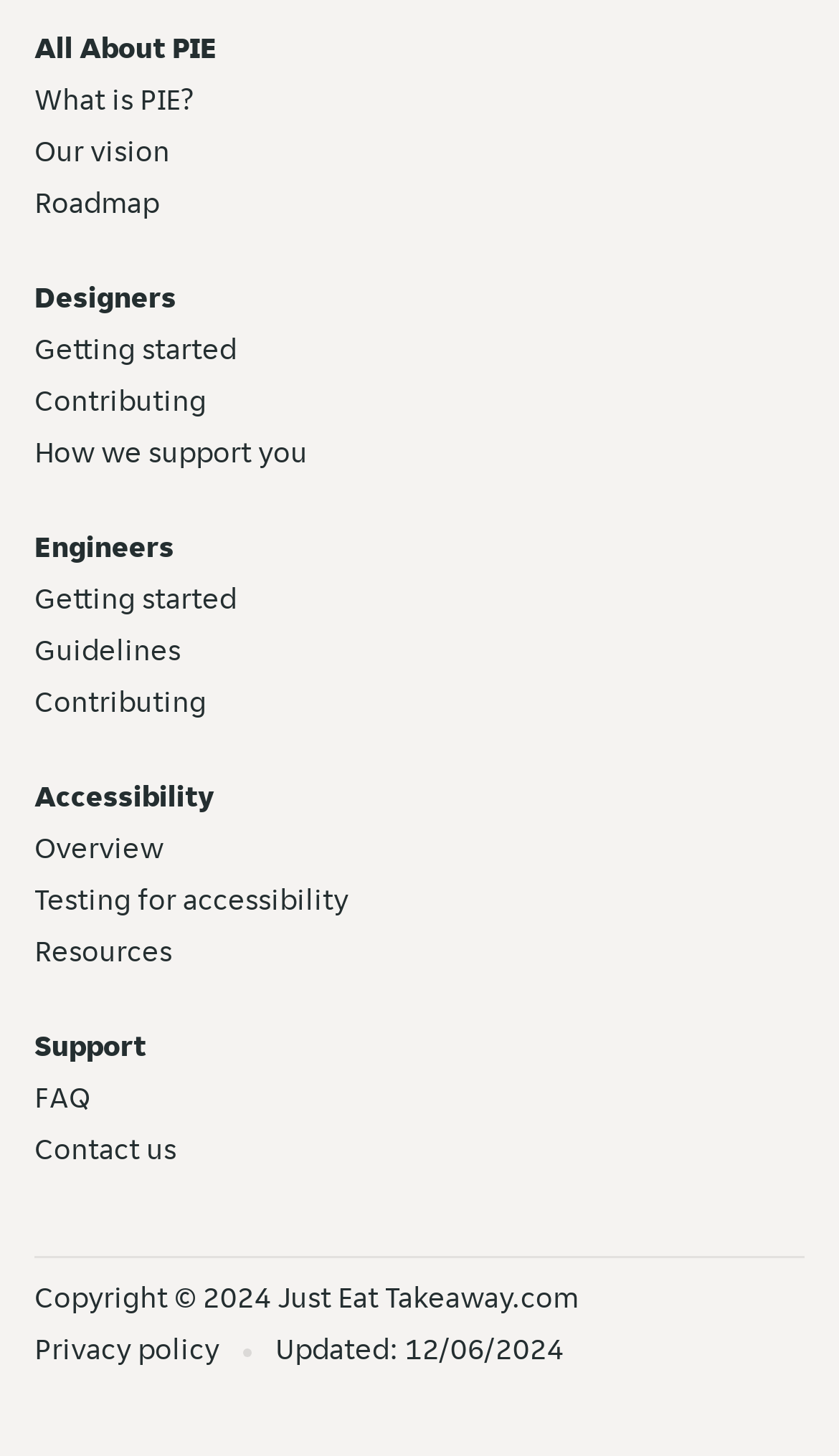Identify the bounding box coordinates of the part that should be clicked to carry out this instruction: "View the privacy policy".

[0.041, 0.913, 0.262, 0.939]